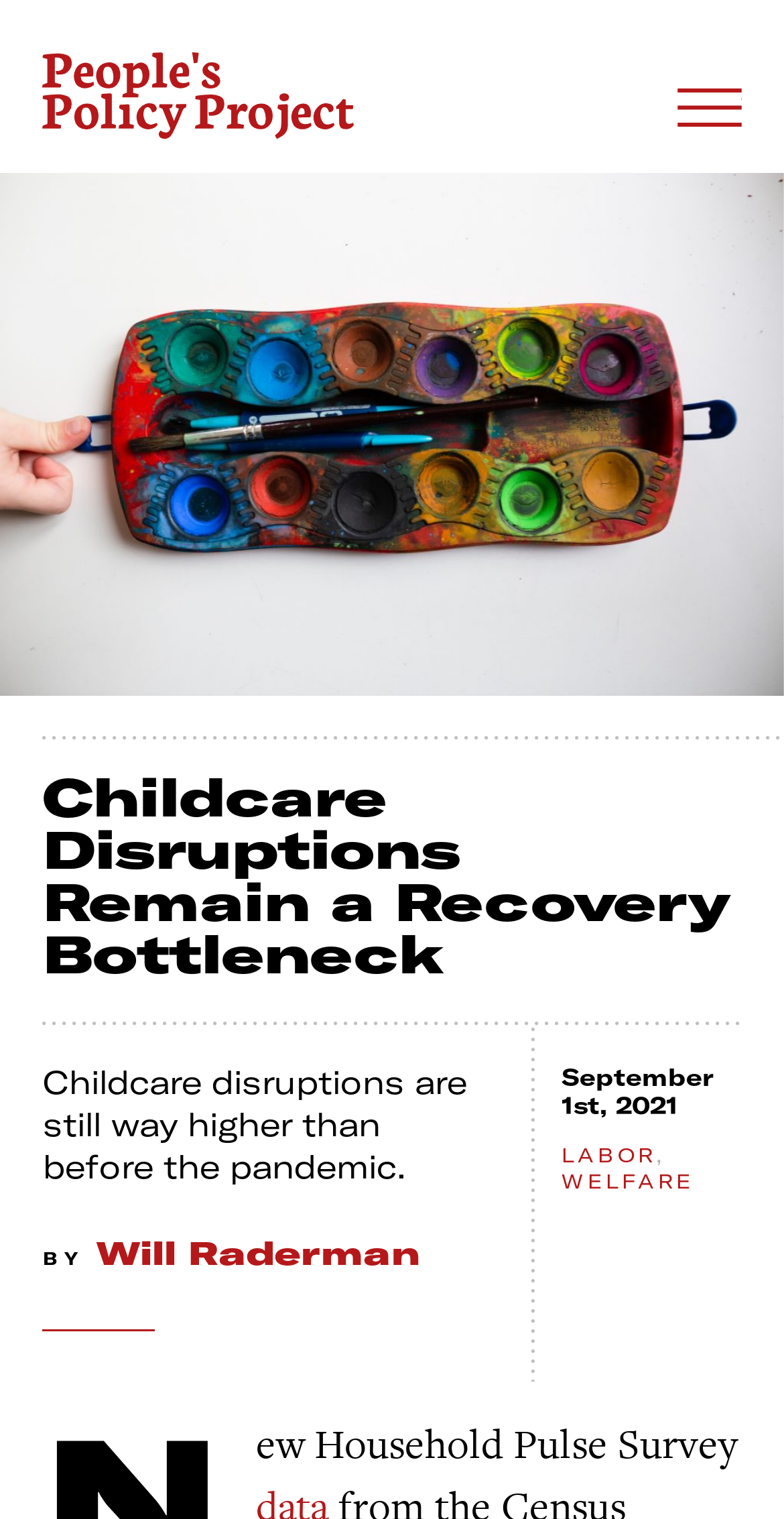What is the name of the organization behind the webpage?
Refer to the image and give a detailed response to the question.

I found the organization's name by looking at the heading 'People’s Policy Project' and the image with the same name, which suggests that the webpage is affiliated with the People's Policy Project organization.